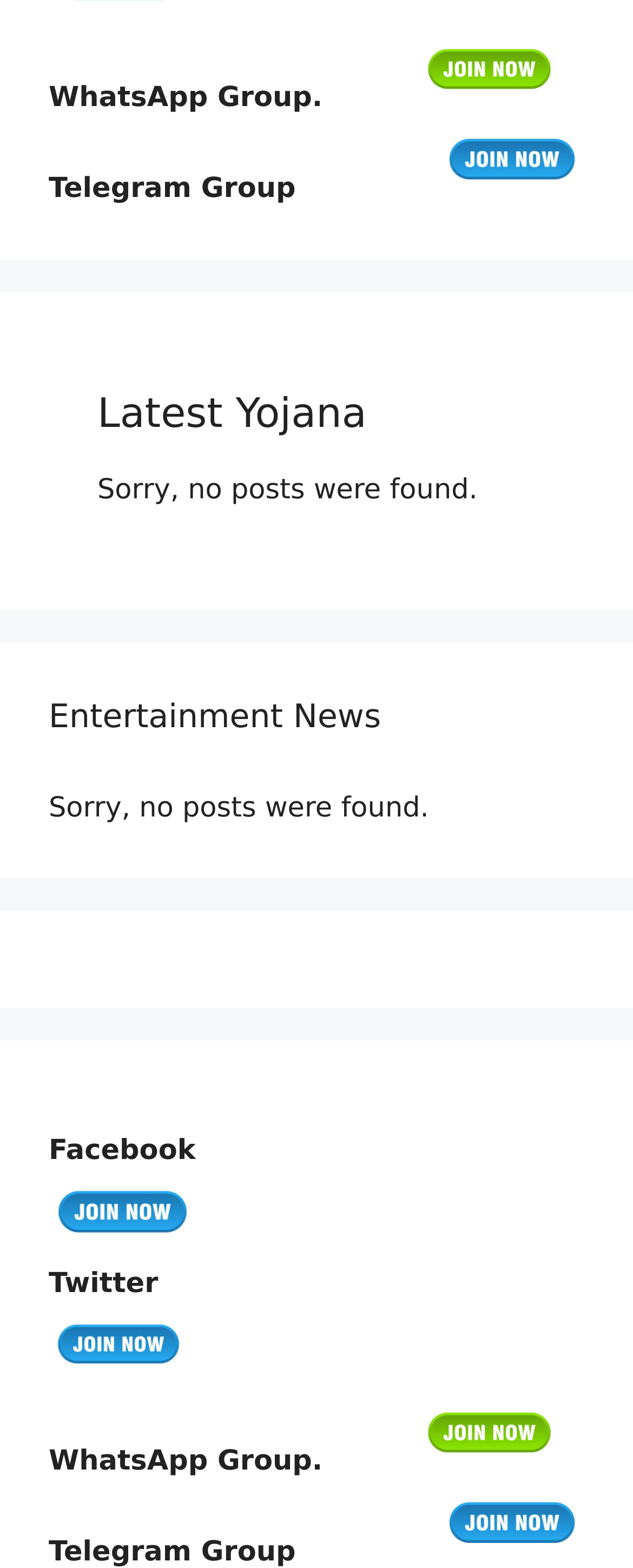What is the last social media platform mentioned on the webpage?
Kindly answer the question with as much detail as you can.

The last social media platform mentioned on the webpage is WhatsApp Group, which is indicated by the StaticText element with the text 'WhatsApp Group. ' at the bottom of the webpage.